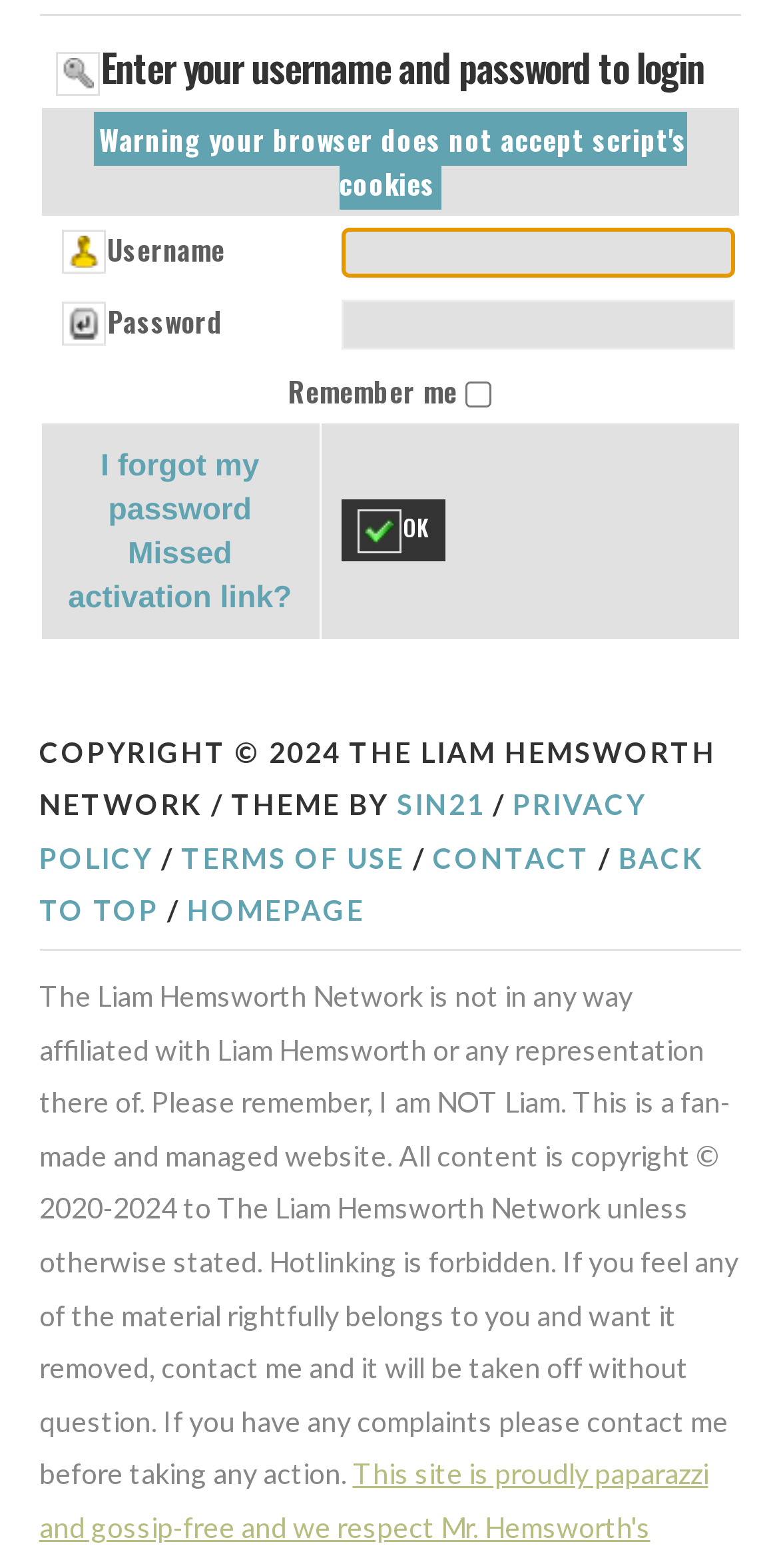Please provide the bounding box coordinates for the UI element as described: "Back to top". The coordinates must be four floats between 0 and 1, represented as [left, top, right, bottom].

[0.05, 0.536, 0.904, 0.592]